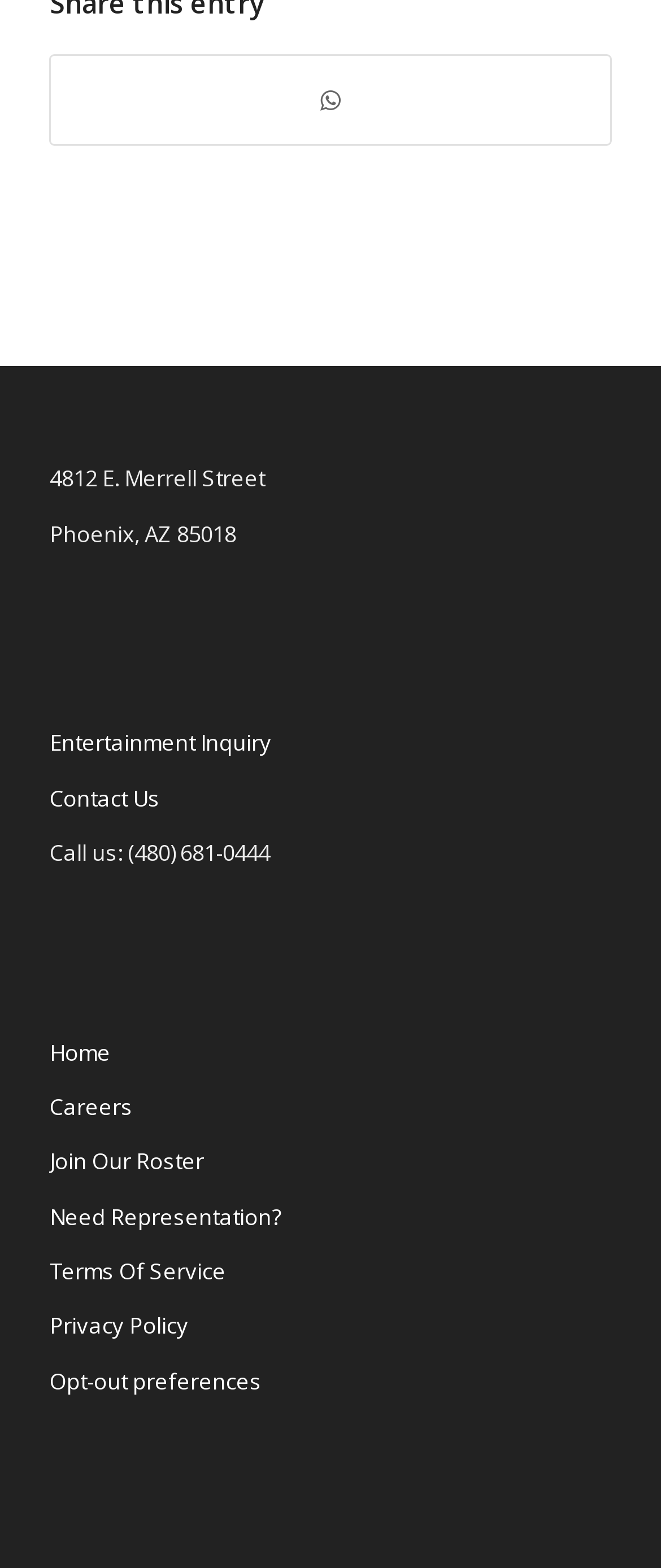Predict the bounding box for the UI component with the following description: "Careers".

[0.075, 0.689, 0.925, 0.724]